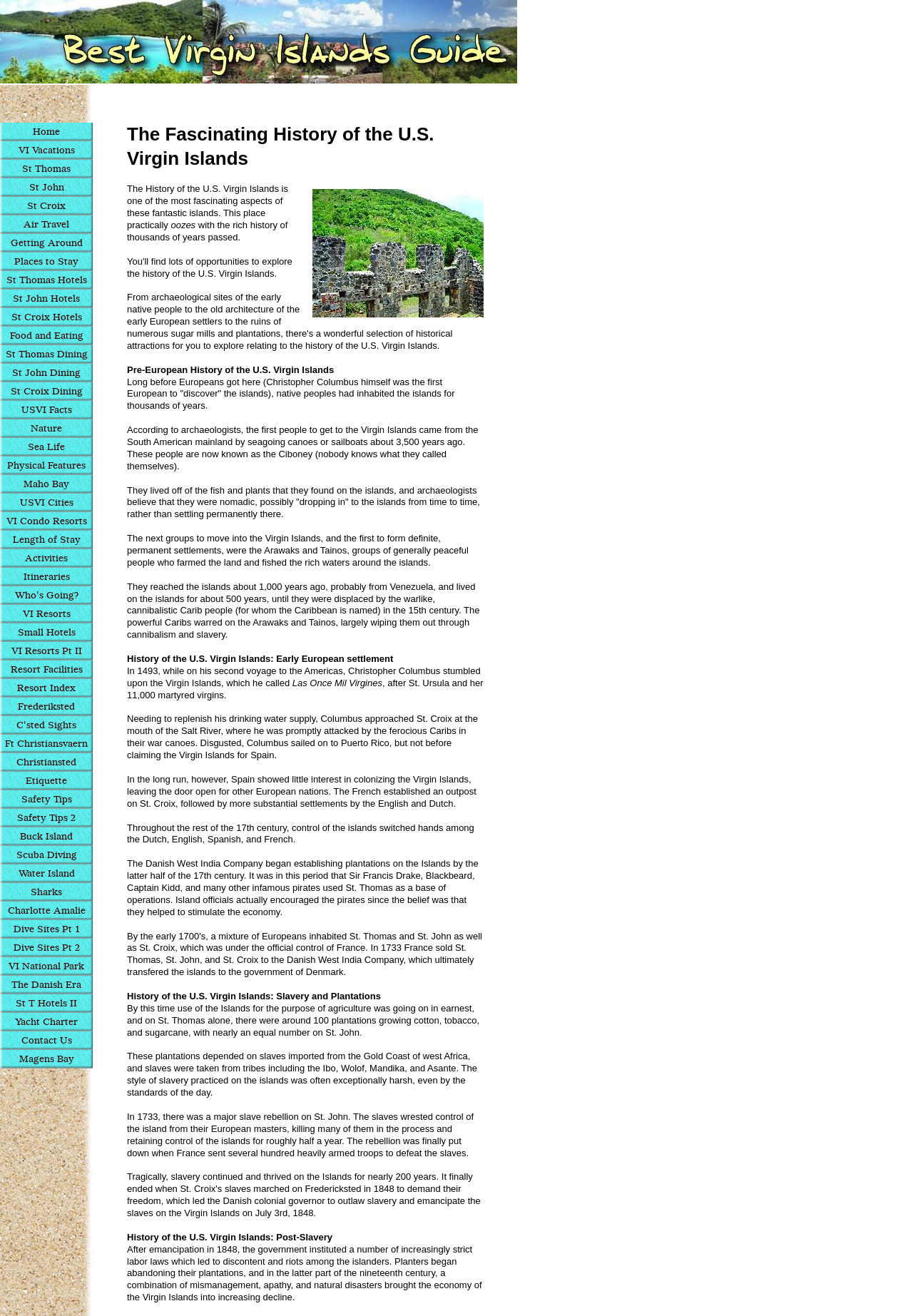Identify the bounding box coordinates for the UI element described by the following text: "Food and Eating". Provide the coordinates as four float numbers between 0 and 1, in the format [left, top, right, bottom].

[0.0, 0.248, 0.102, 0.262]